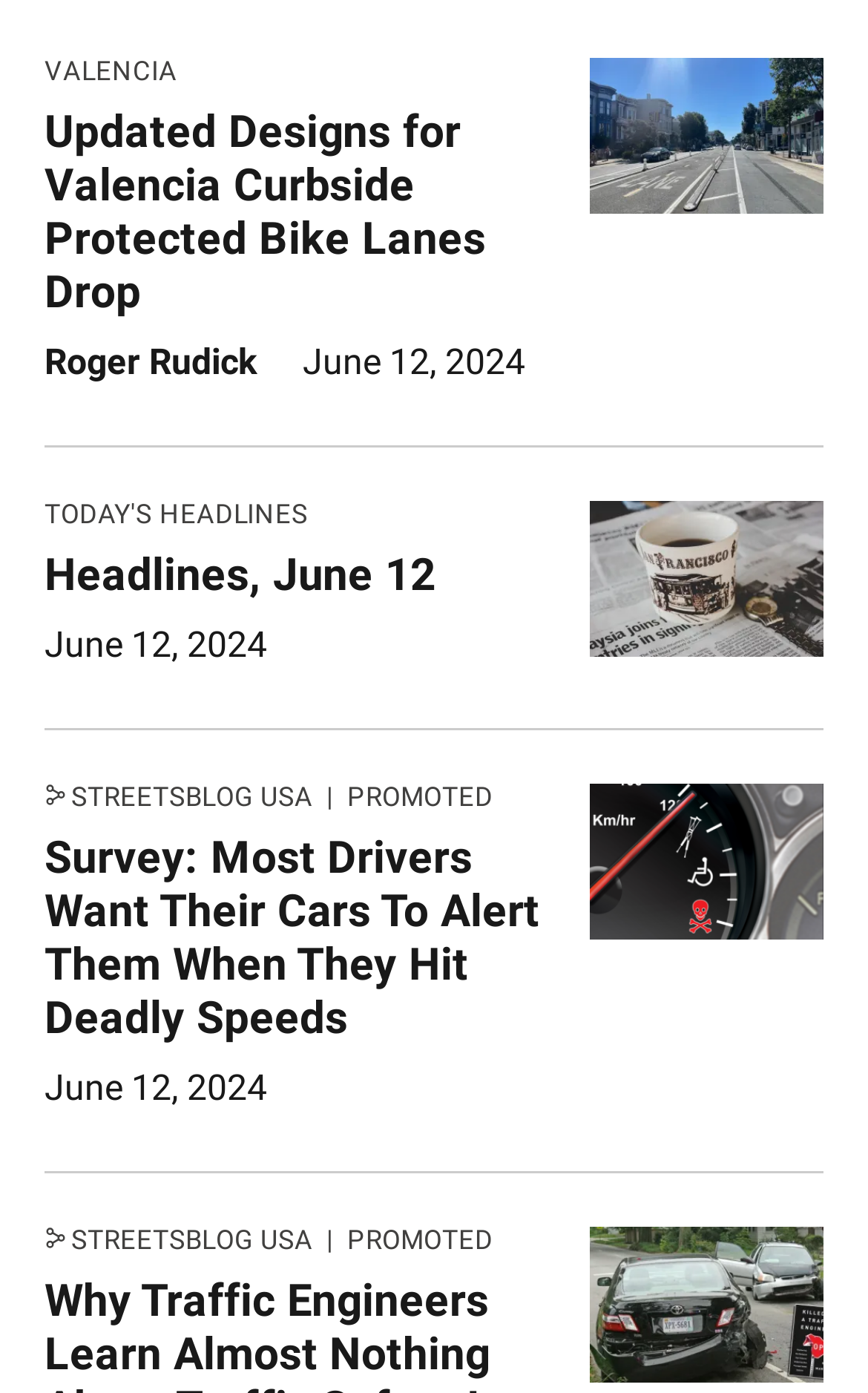Please provide a detailed answer to the question below based on the screenshot: 
What is the topic of the article with the heading 'Survey: Most Drivers Want Their Cars To Alert Them When They Hit Deadly Speeds'?

Based on the heading 'Survey: Most Drivers Want Their Cars To Alert Them When They Hit Deadly Speeds', I infer that the article is about driver safety, specifically the desire for cars to alert drivers when they exceed deadly speeds.